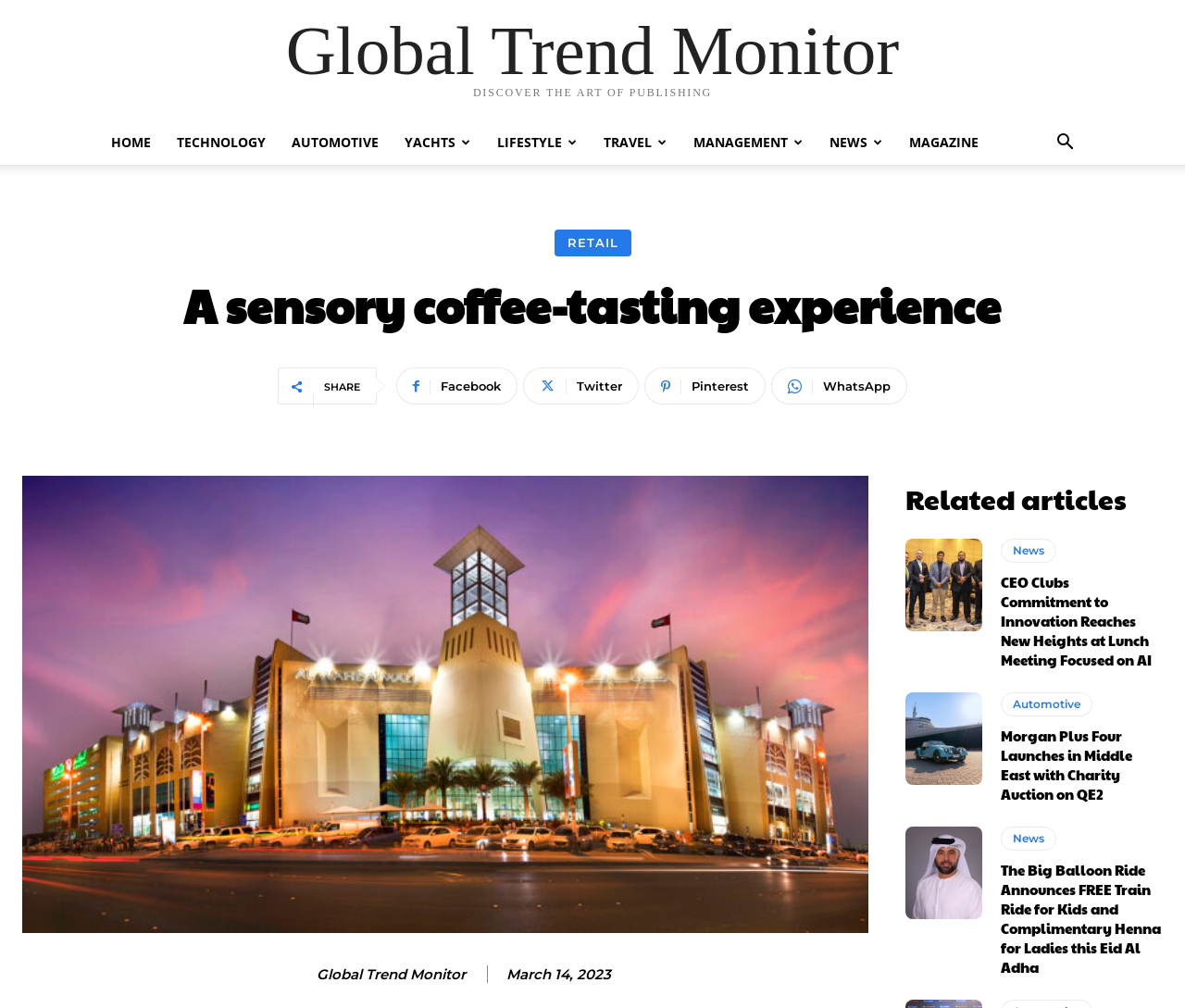Refer to the image and answer the question with as much detail as possible: What is the name of the website?

The name of the website can be determined by looking at the top-left corner of the webpage, where it is written 'A sensory coffee-tasting experience | Global Trend Monitor'. The second part of this text is the name of the website, which is 'Global Trend Monitor'.